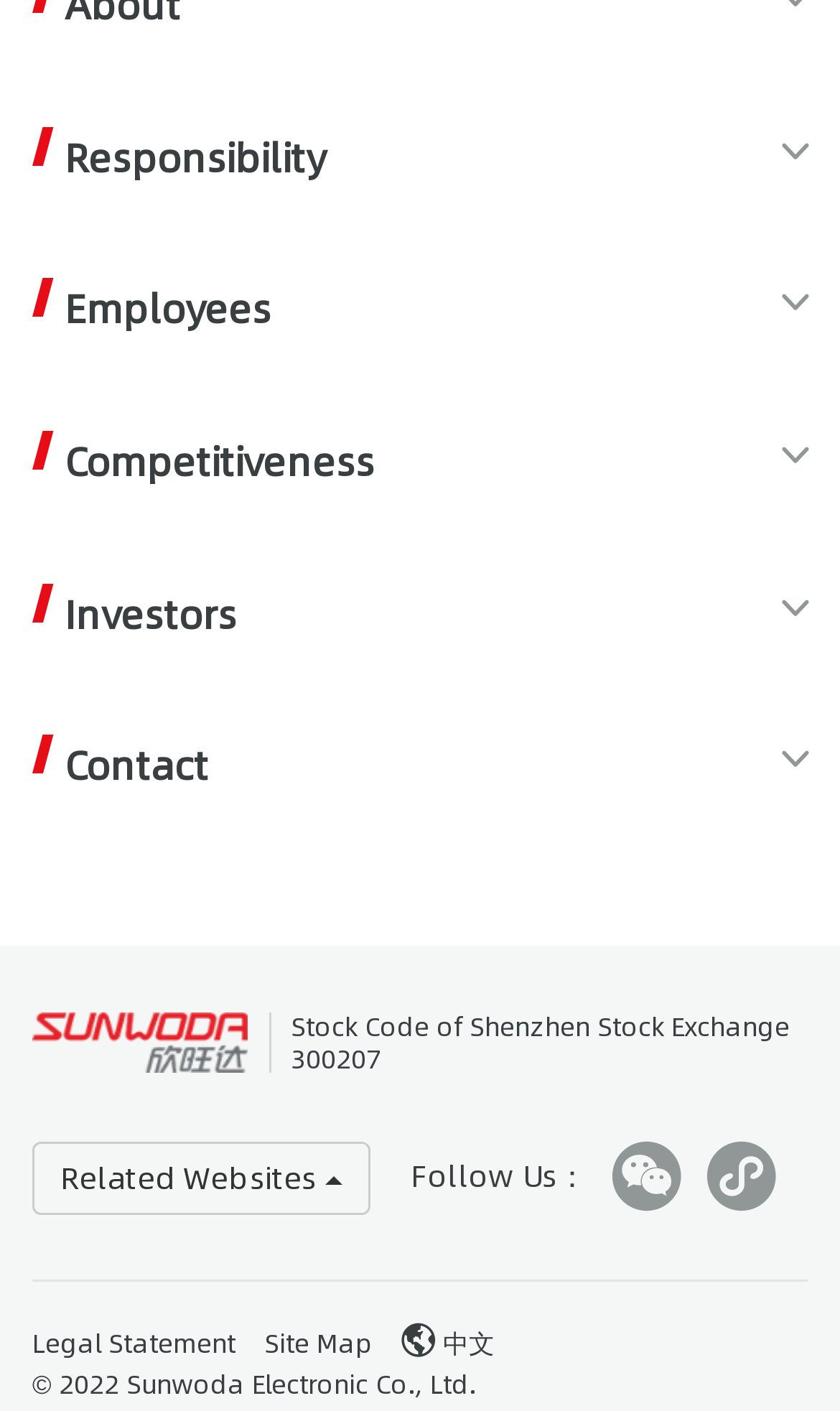Based on the image, please elaborate on the answer to the following question:
What is the name of the university mentioned on the webpage?

The answer can be found in the section about employees, where it lists 'Sunwoda University' as one of the links.